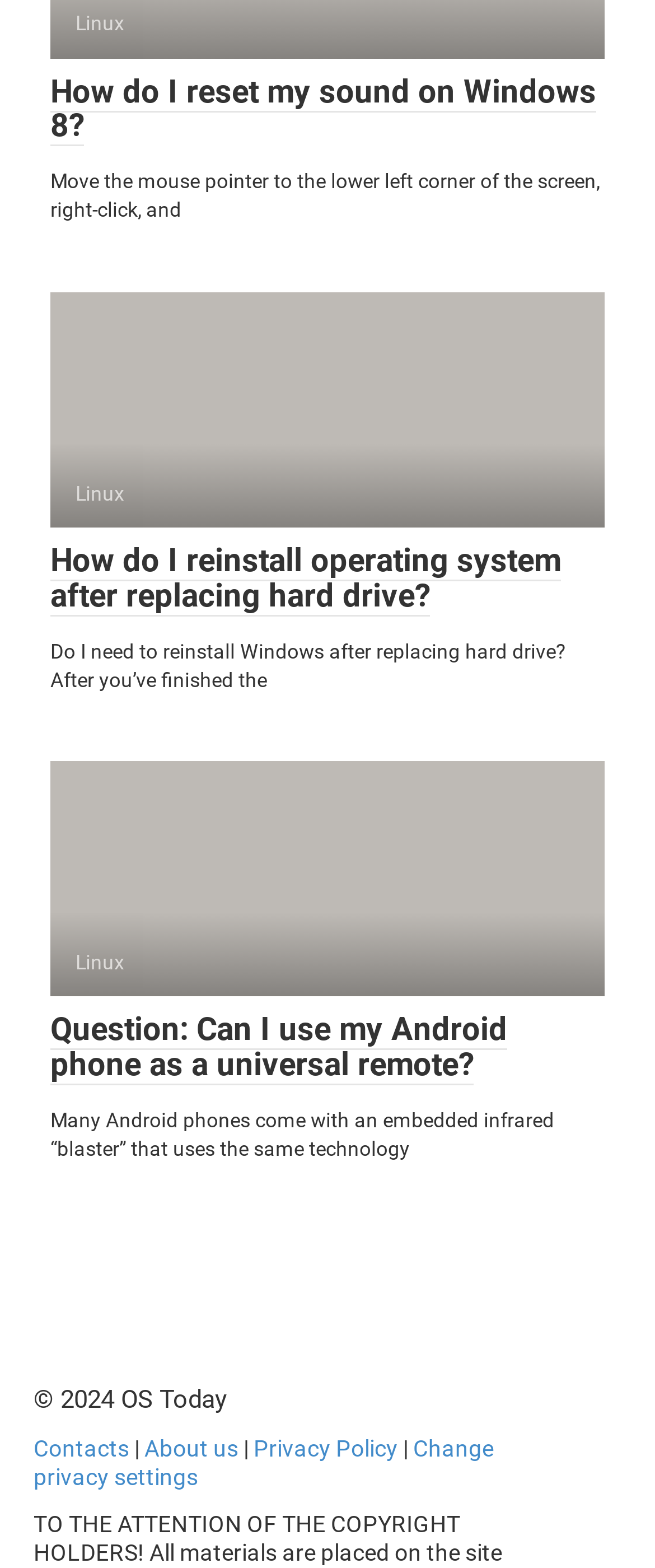Answer the question below in one word or phrase:
How many footer links are there?

5